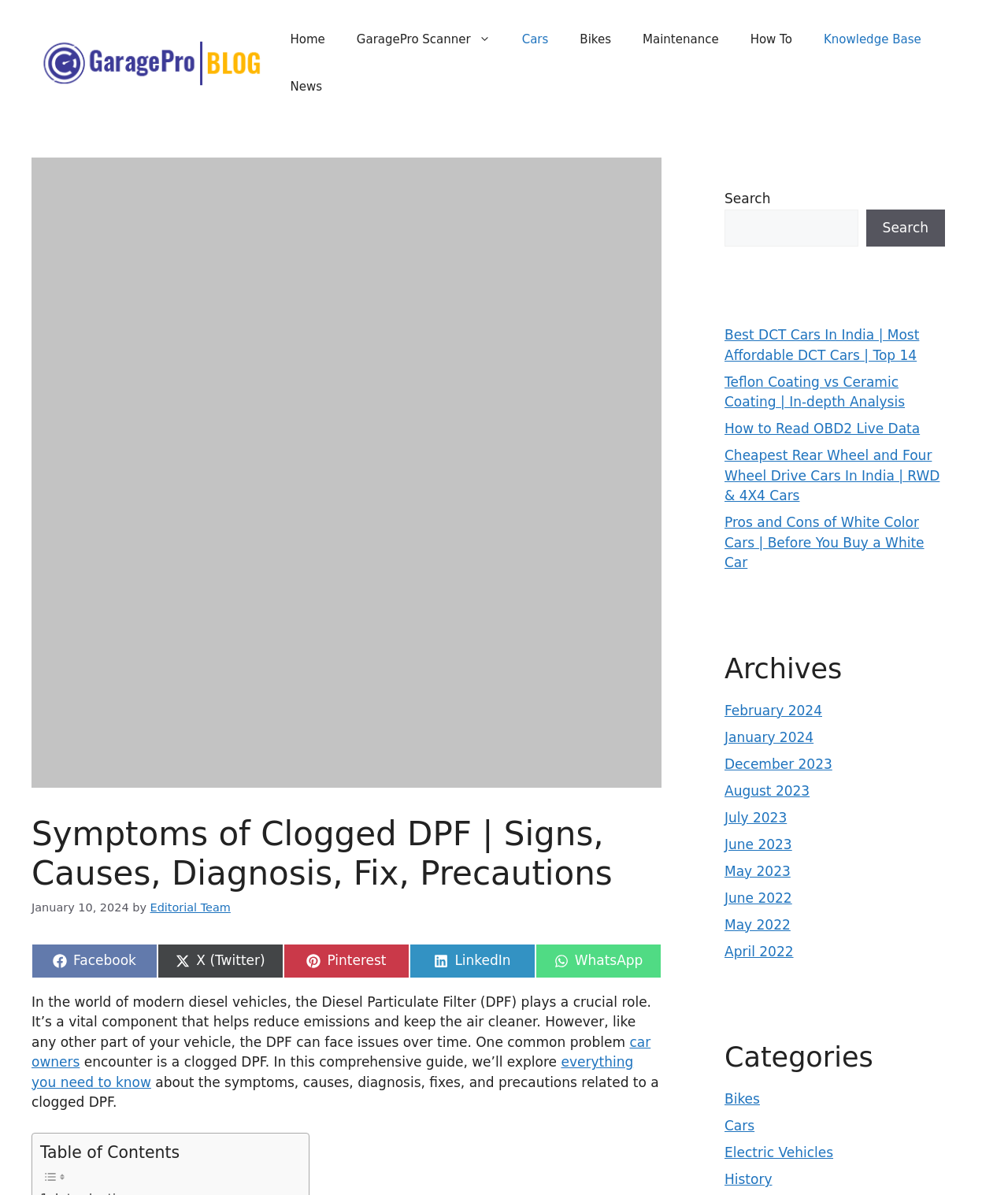From the image, can you give a detailed response to the question below:
How many social media sharing links are available?

I counted the number of social media sharing links by looking at the links with text 'Share on Facebook', 'Share on X (Twitter)', 'Share on Pinterest', 'Share on LinkedIn', and 'Share on WhatsApp'.